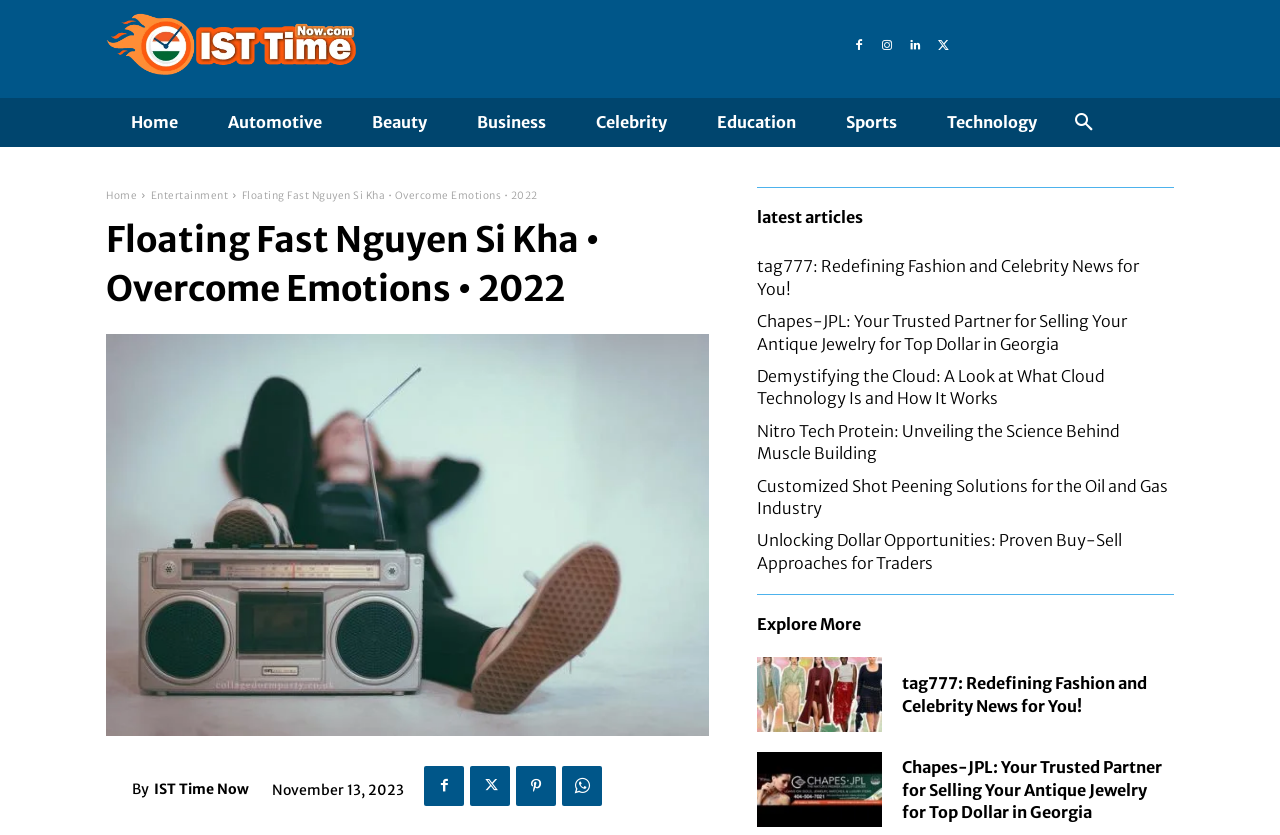Find the bounding box of the UI element described as follows: "Masters in English Literature (MA)".

None